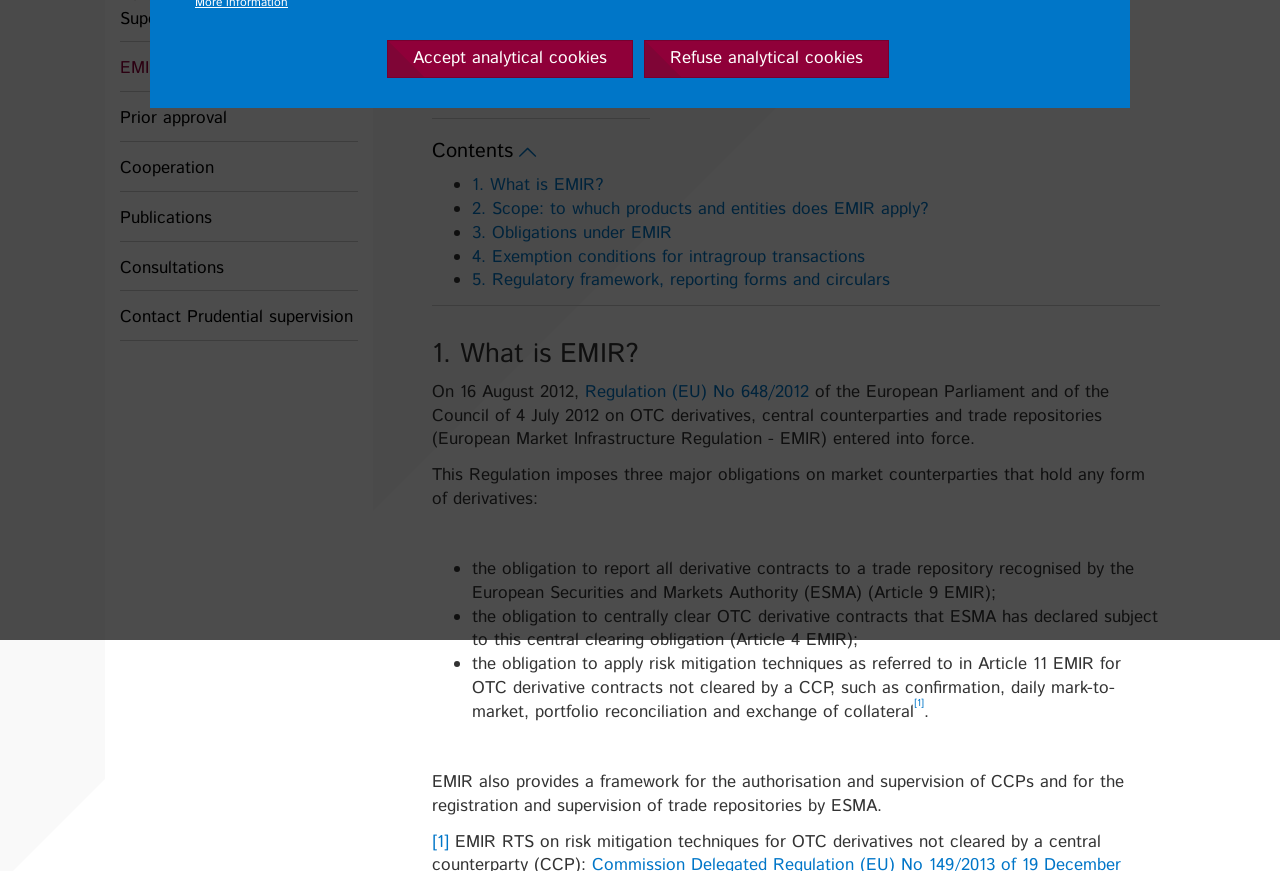Provide the bounding box coordinates, formatted as (top-left x, top-left y, bottom-right x, bottom-right y), with all values being floating point numbers between 0 and 1. Identify the bounding box of the UI element that matches the description: About Us

None